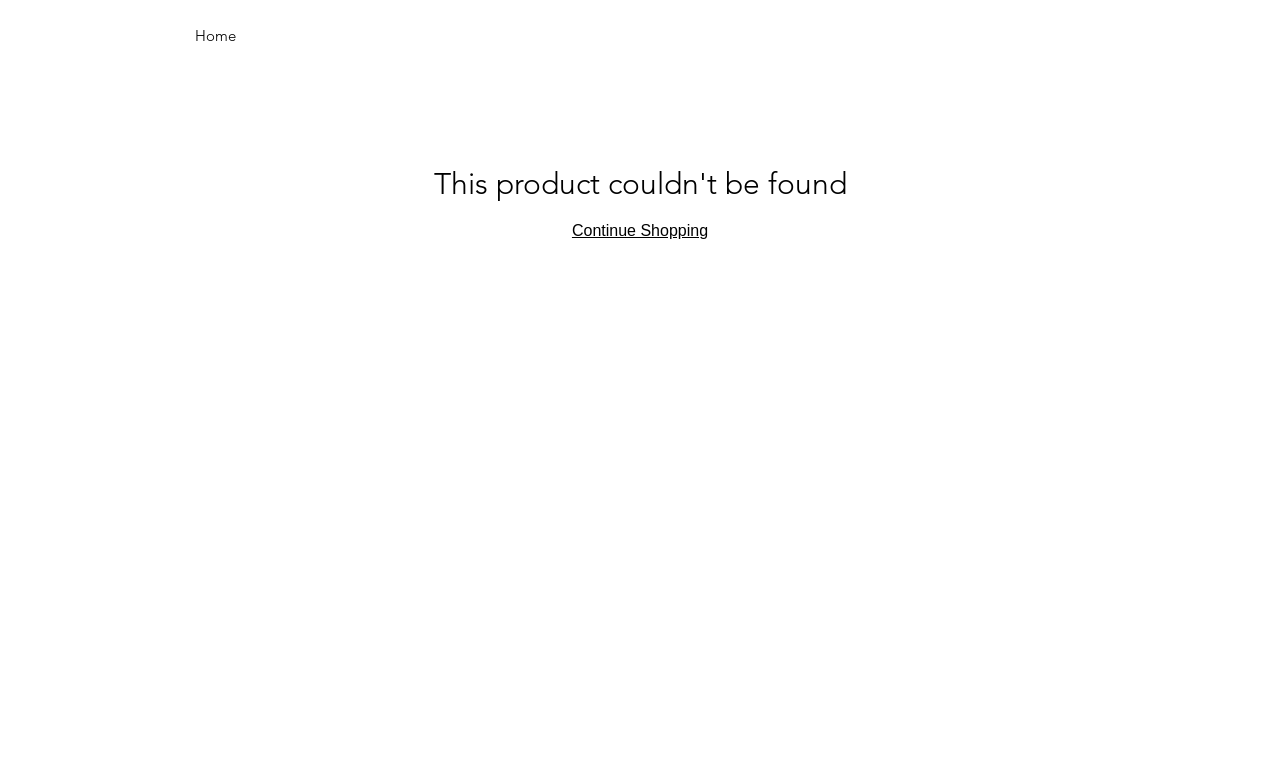Using the webpage screenshot, find the UI element described by Home. Provide the bounding box coordinates in the format (top-left x, top-left y, bottom-right x, bottom-right y), ensuring all values are floating point numbers between 0 and 1.

[0.152, 0.034, 0.184, 0.058]